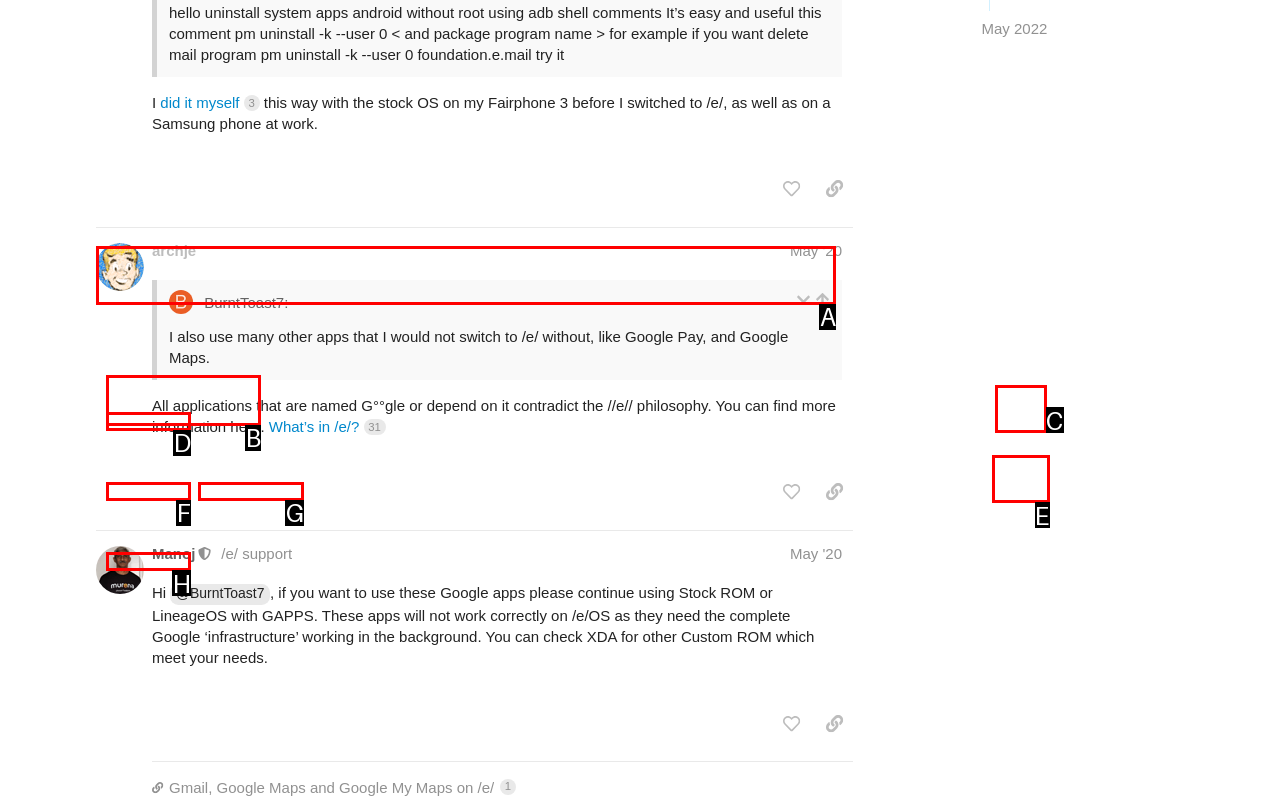Identify the correct UI element to click to follow this instruction: View topic 'PPTP vpn not working at all'
Respond with the letter of the appropriate choice from the displayed options.

A